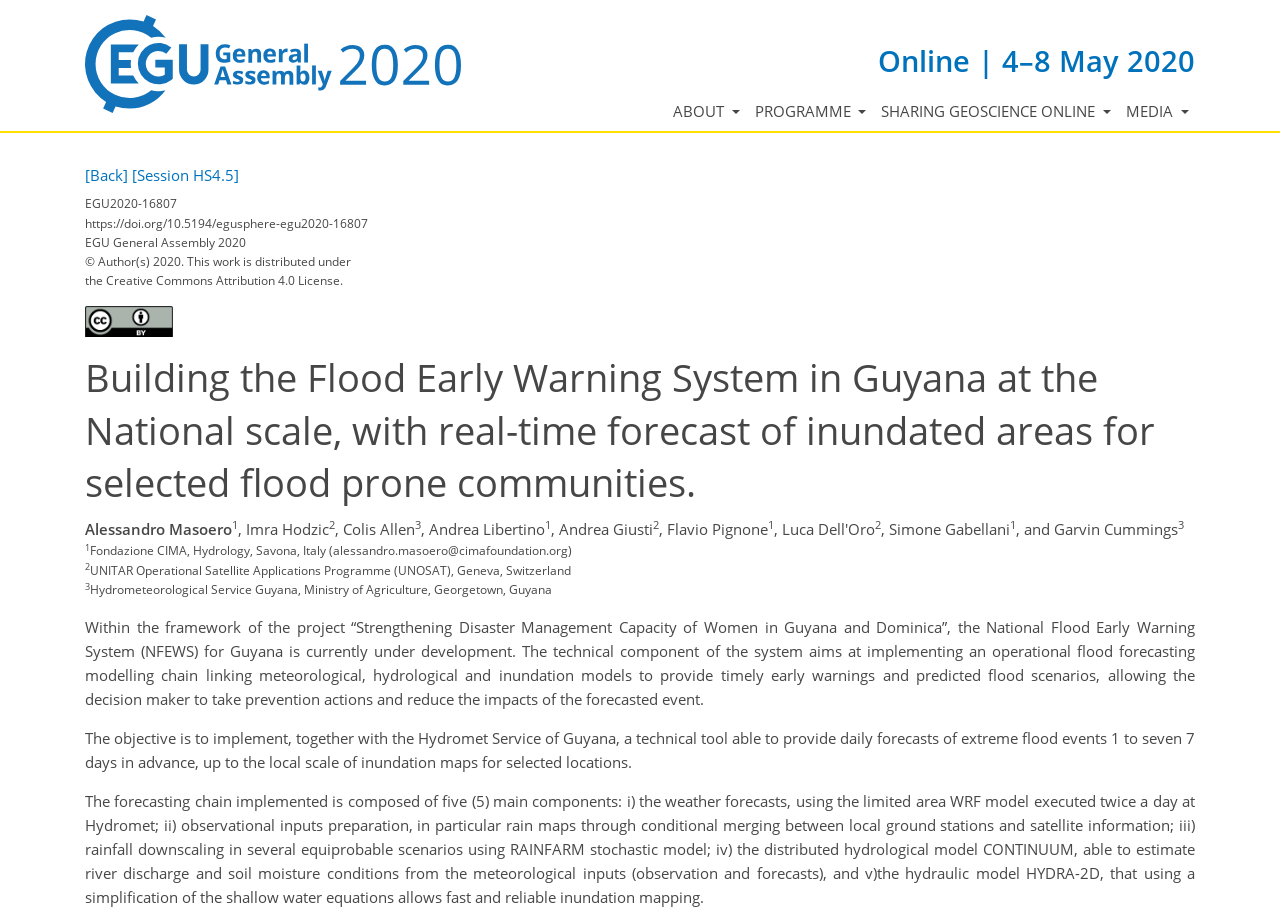Please provide a short answer using a single word or phrase for the question:
How many days in advance can the flood forecasting model predict?

1 to 7 days